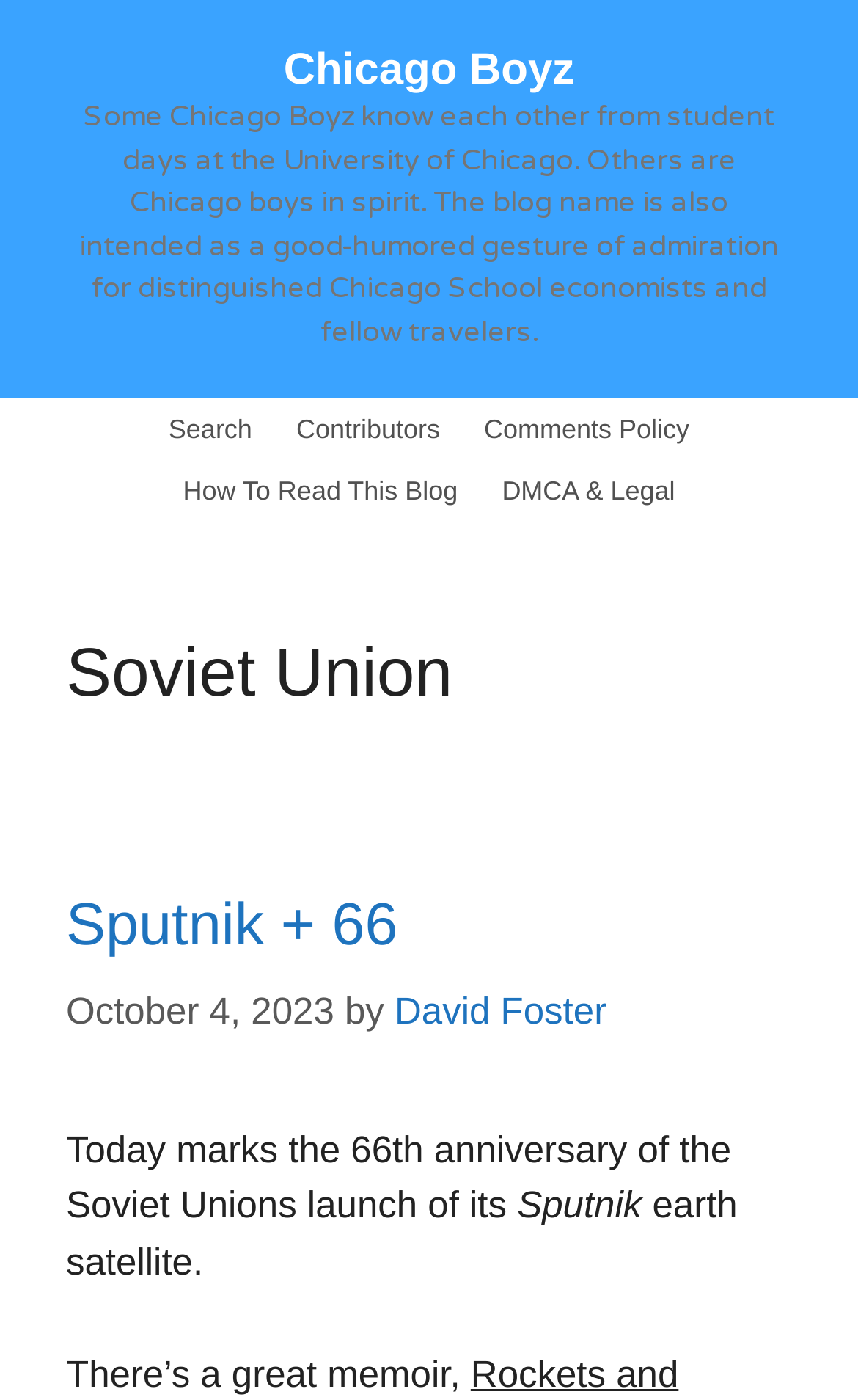Find and provide the bounding box coordinates for the UI element described here: "DMCA & Legal". The coordinates should be given as four float numbers between 0 and 1: [left, top, right, bottom].

[0.559, 0.329, 0.812, 0.373]